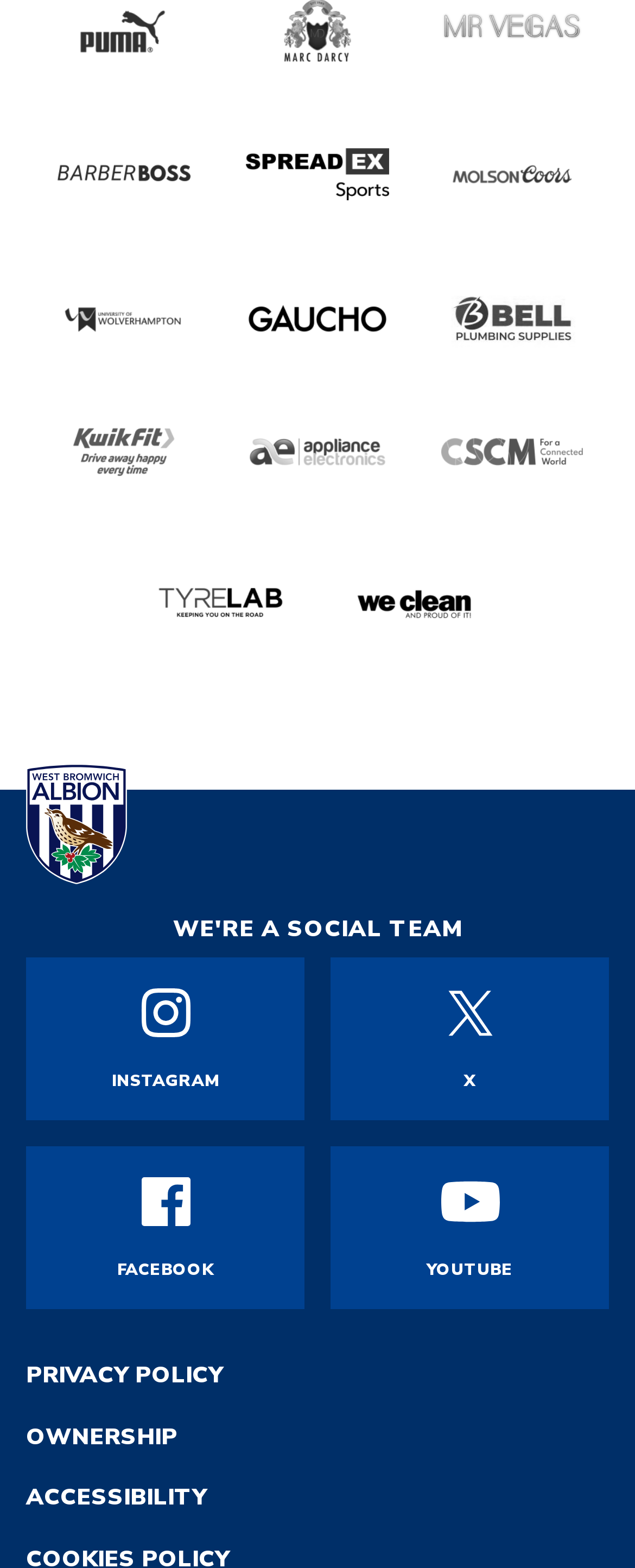How many links are there on the webpage?
Give a single word or phrase answer based on the content of the image.

15